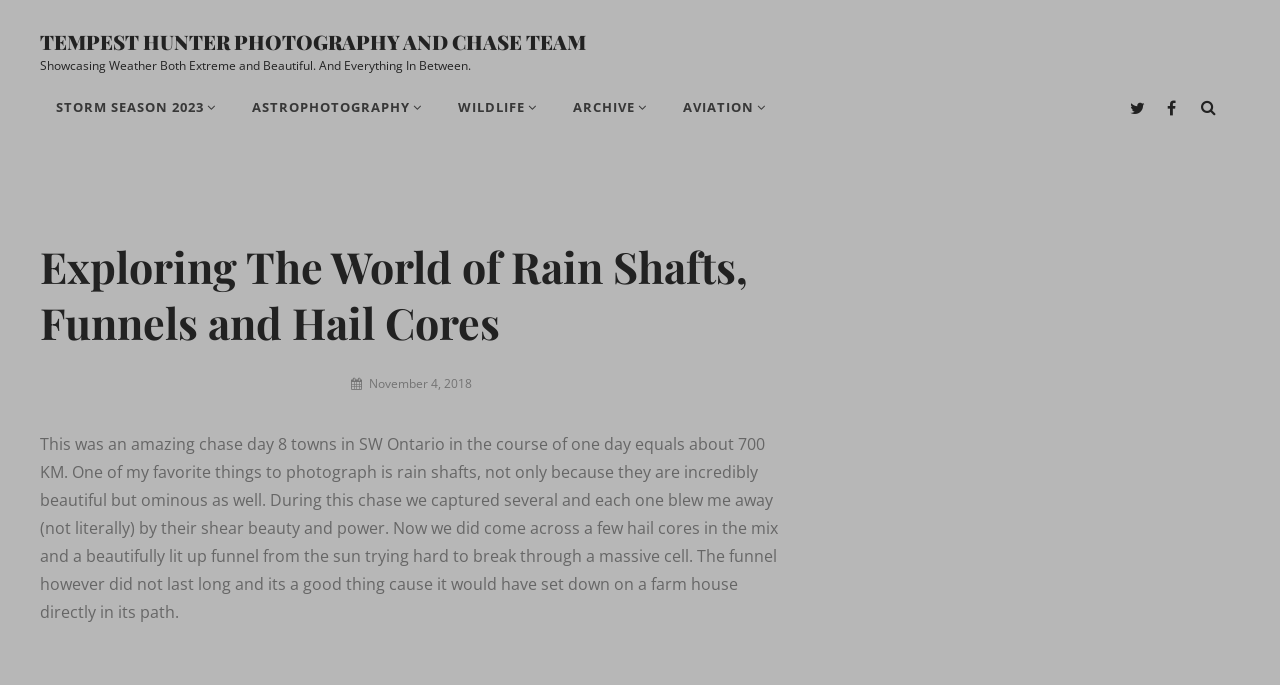Locate the coordinates of the bounding box for the clickable region that fulfills this instruction: "Navigate to Storm Season 2023".

[0.031, 0.111, 0.181, 0.203]